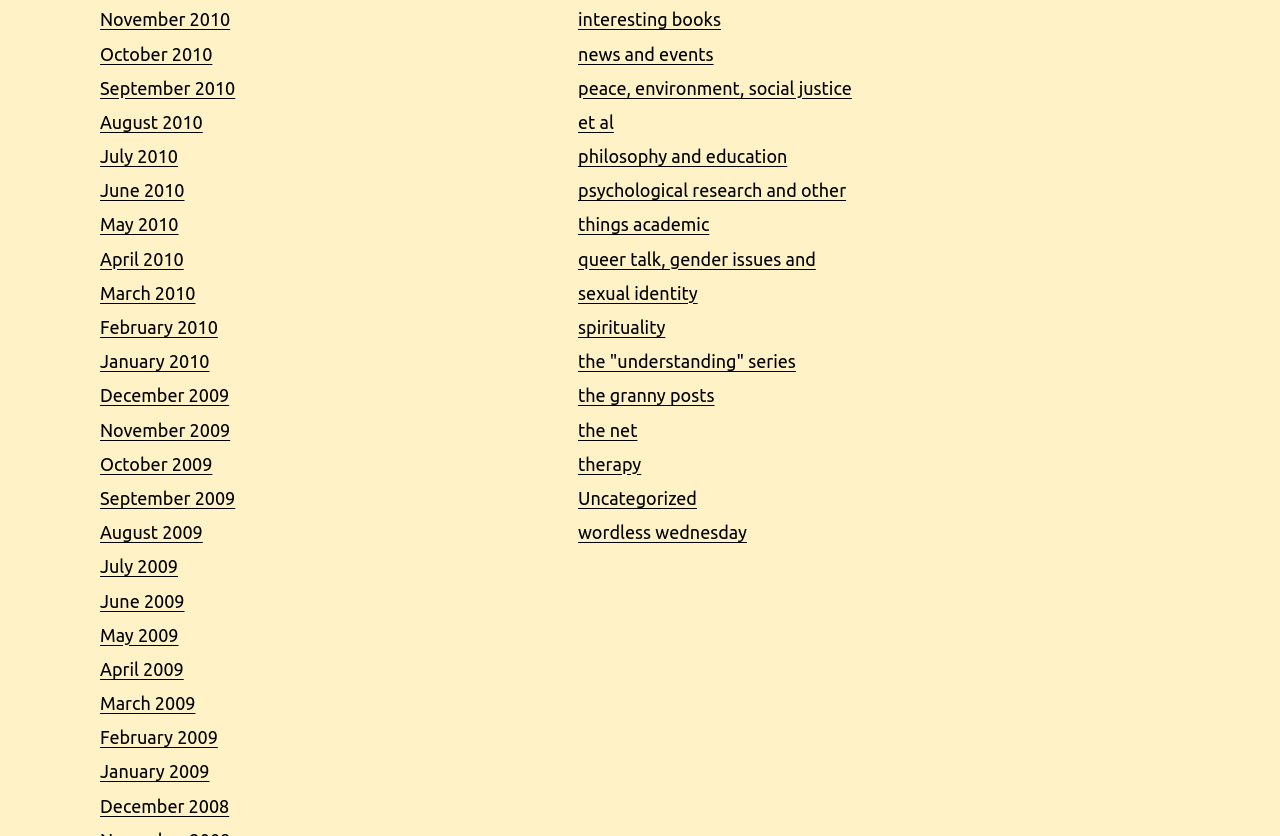Please determine the bounding box coordinates for the element that should be clicked to follow these instructions: "Read more about the DASH Eating Plan".

None